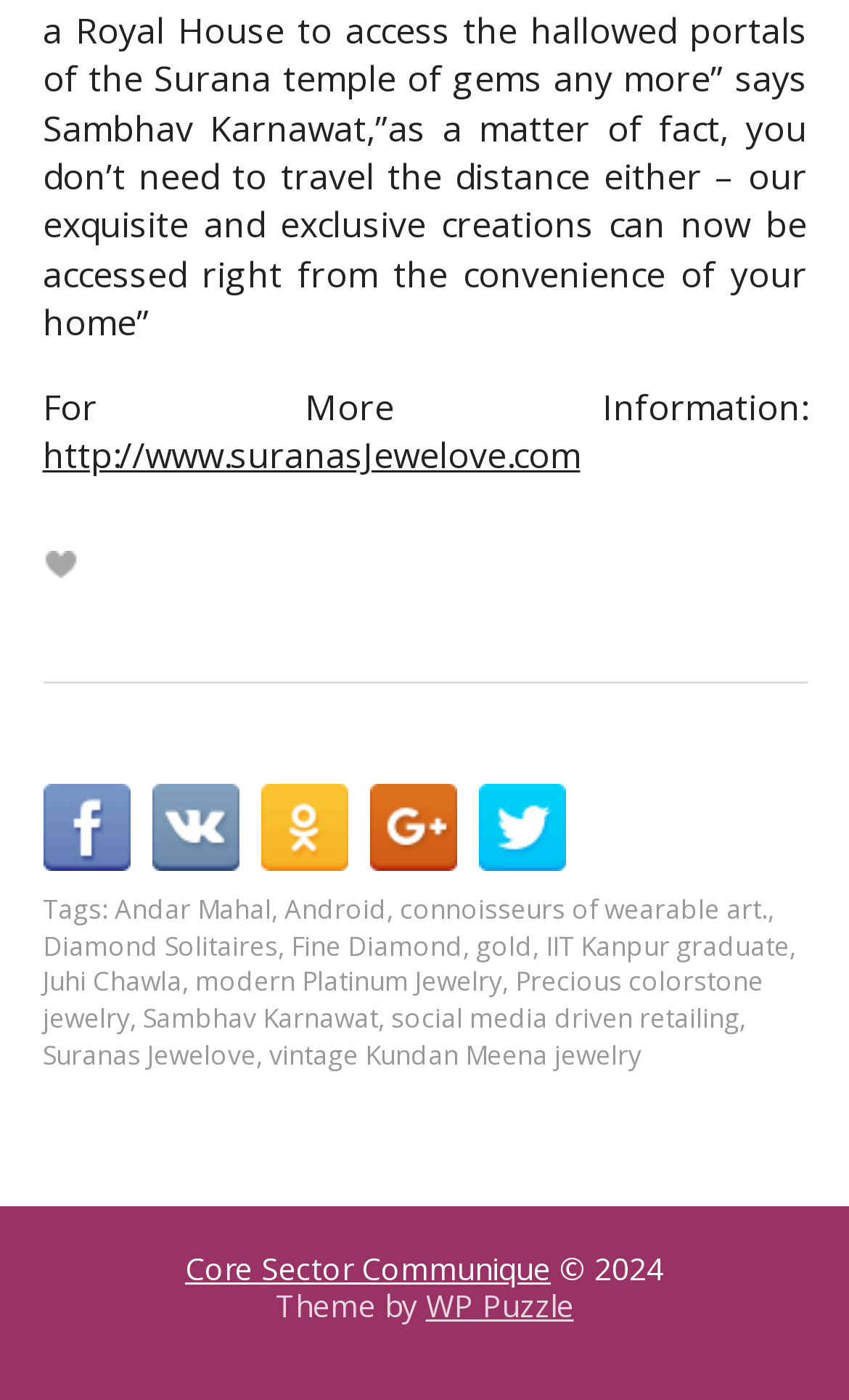Please provide a brief answer to the following inquiry using a single word or phrase:
What is the copyright year of the webpage?

2024